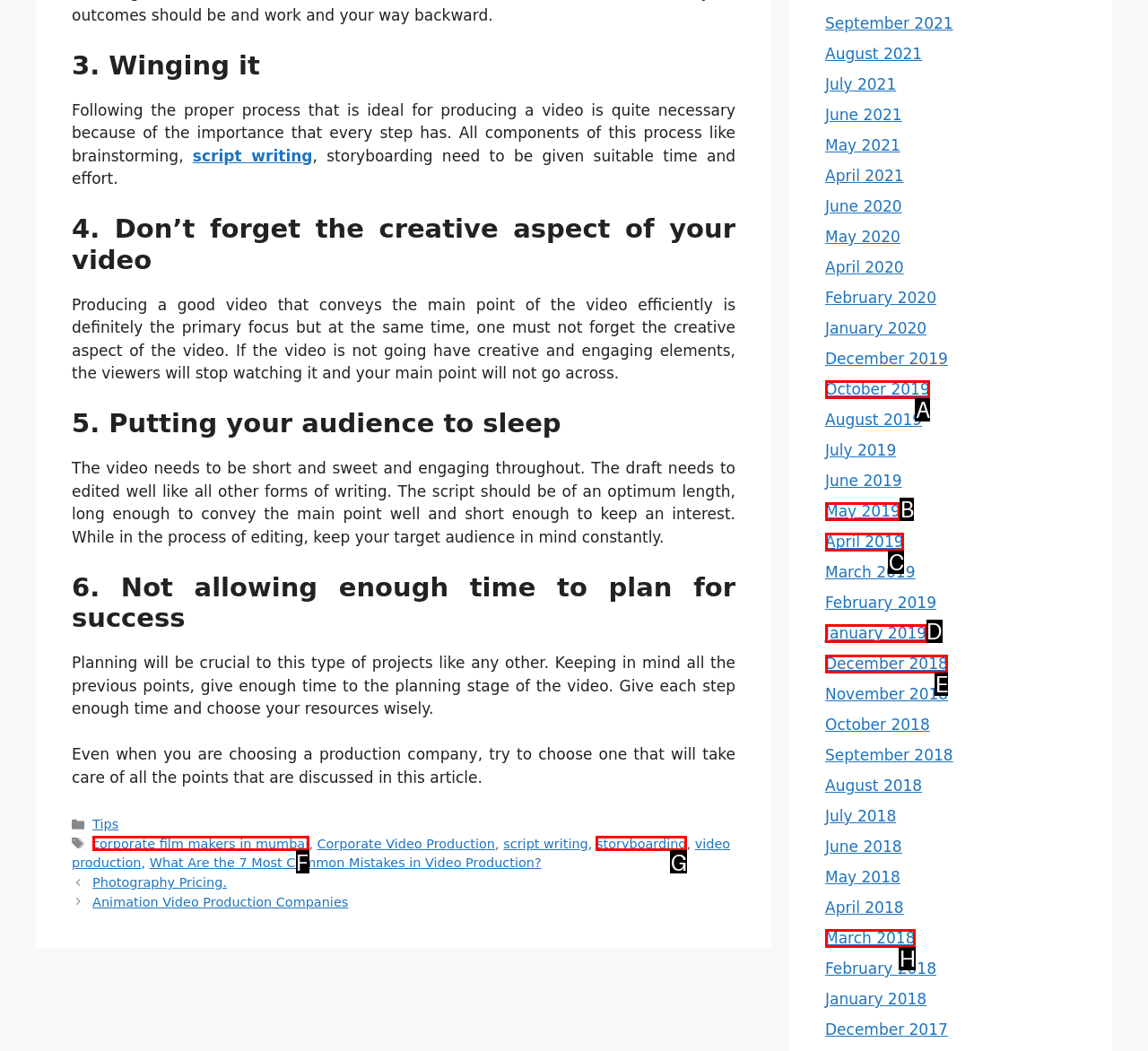Tell me which one HTML element best matches the description: storyboarding Answer with the option's letter from the given choices directly.

G